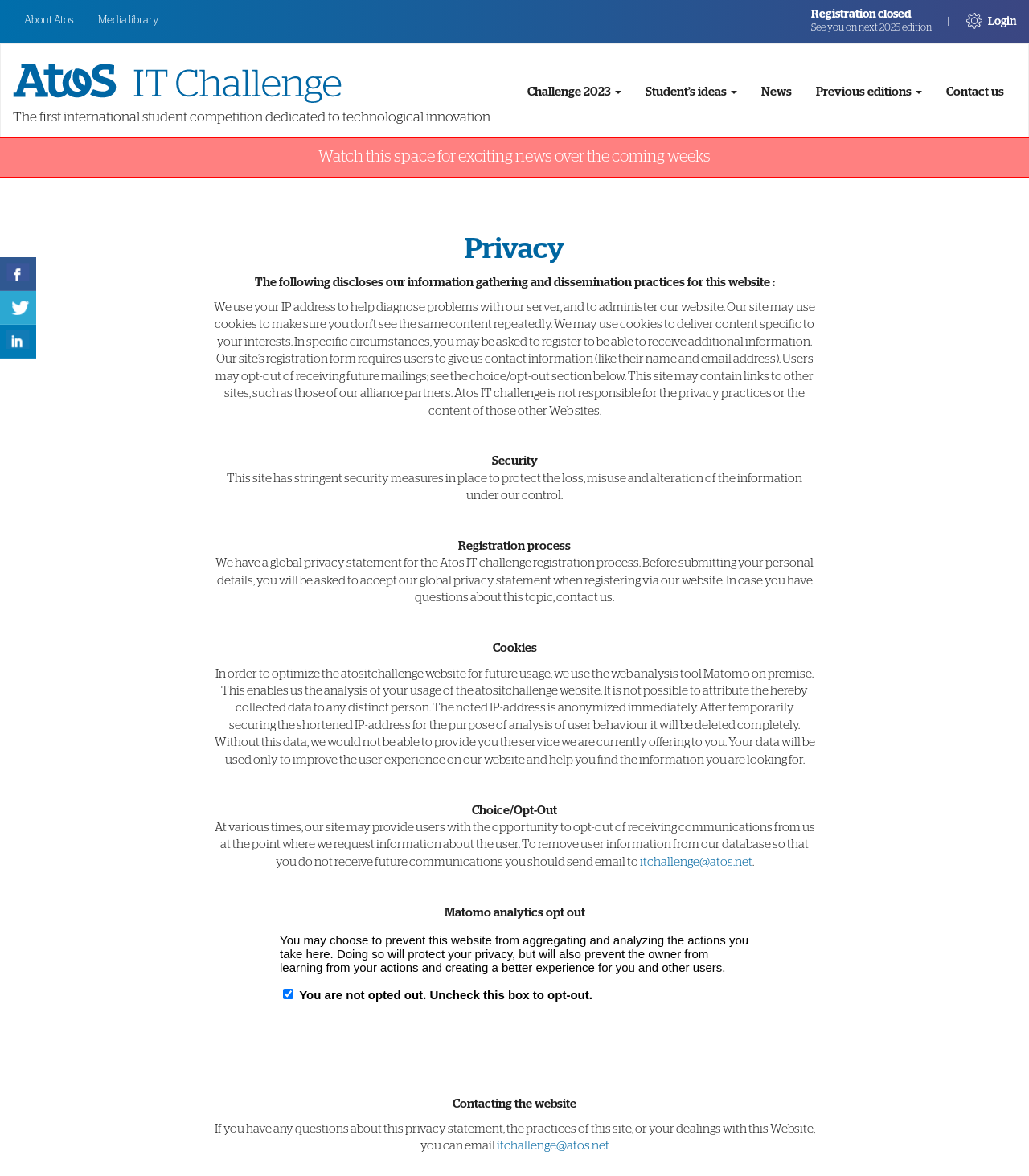What is the purpose of the Atos IT Challenge?
From the image, respond using a single word or phrase.

Technological innovation